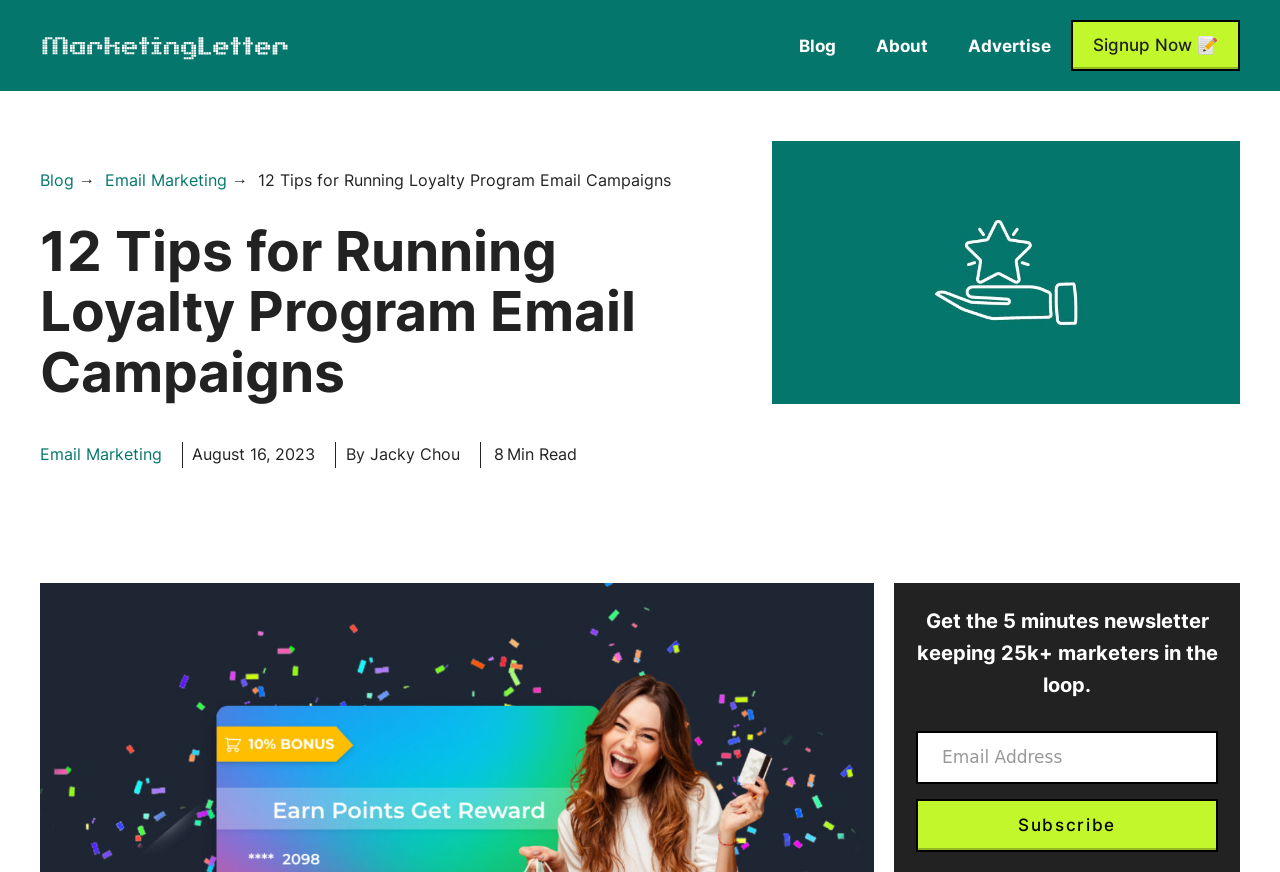What is the date of the blog post?
Refer to the image and provide a concise answer in one word or phrase.

August 16, 2023